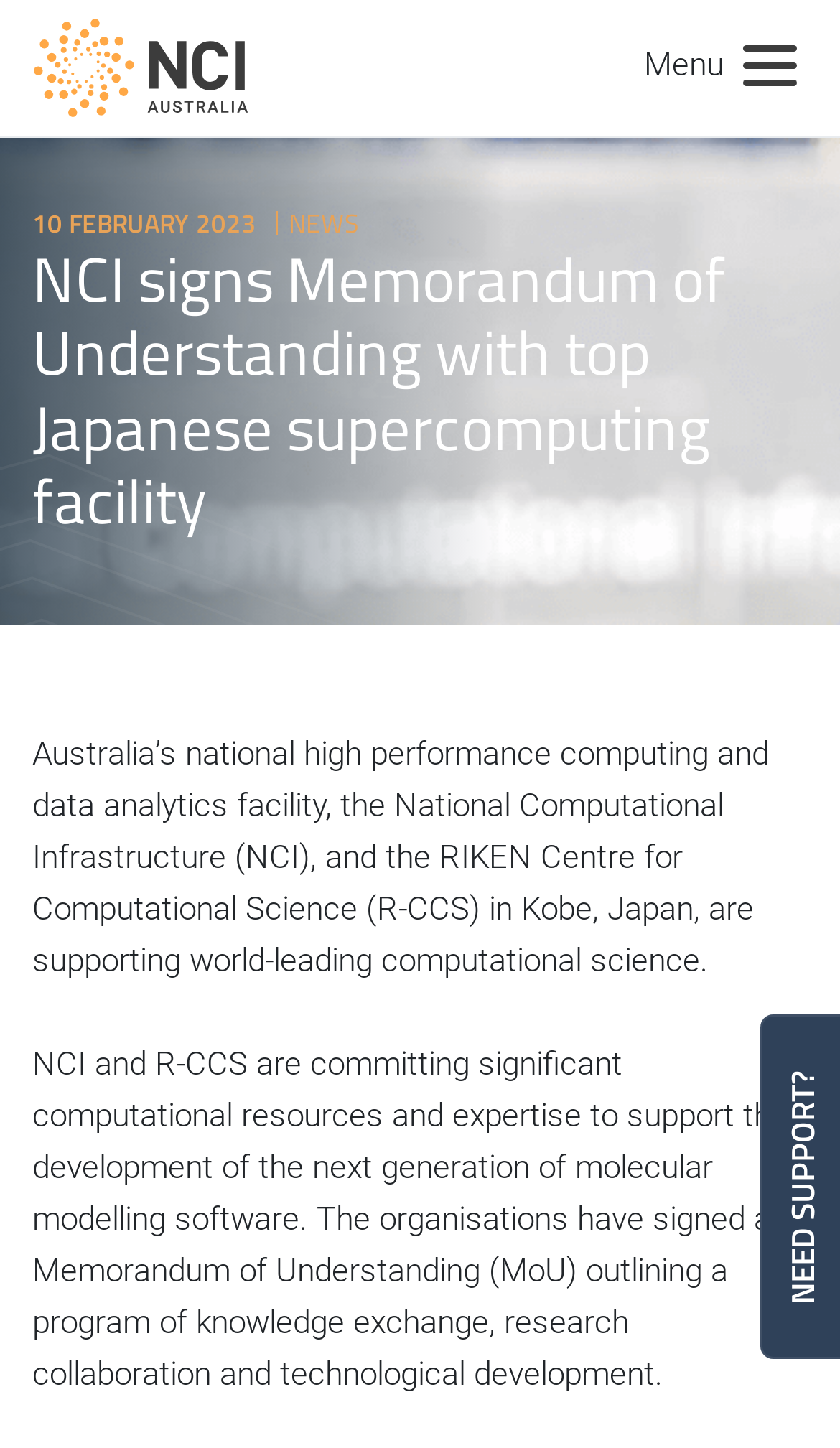Describe the webpage meticulously, covering all significant aspects.

The webpage is about the National Computational Infrastructure (NCI) signing a Memorandum of Understanding with the RIKEN Centre for Computational Science (R-CCS) in Japan. At the top of the page, there is a banner with a site header, which contains a link to the home page, accompanied by a small image, and a mobile menu button on the right side. Below the banner, there is a date display showing "10 FEBRUARY 2023" next to a "DATE" label. 

To the right of the date, there is a "NEWS" link. The main content of the page is a news article with a heading that spans almost the entire width of the page. The article's text is divided into two paragraphs. The first paragraph describes the collaboration between NCI and R-CCS, stating that they are supporting world-leading computational science. The second paragraph provides more details about the agreement, mentioning the commitment of significant computational resources and expertise to develop the next generation of molecular modelling software.